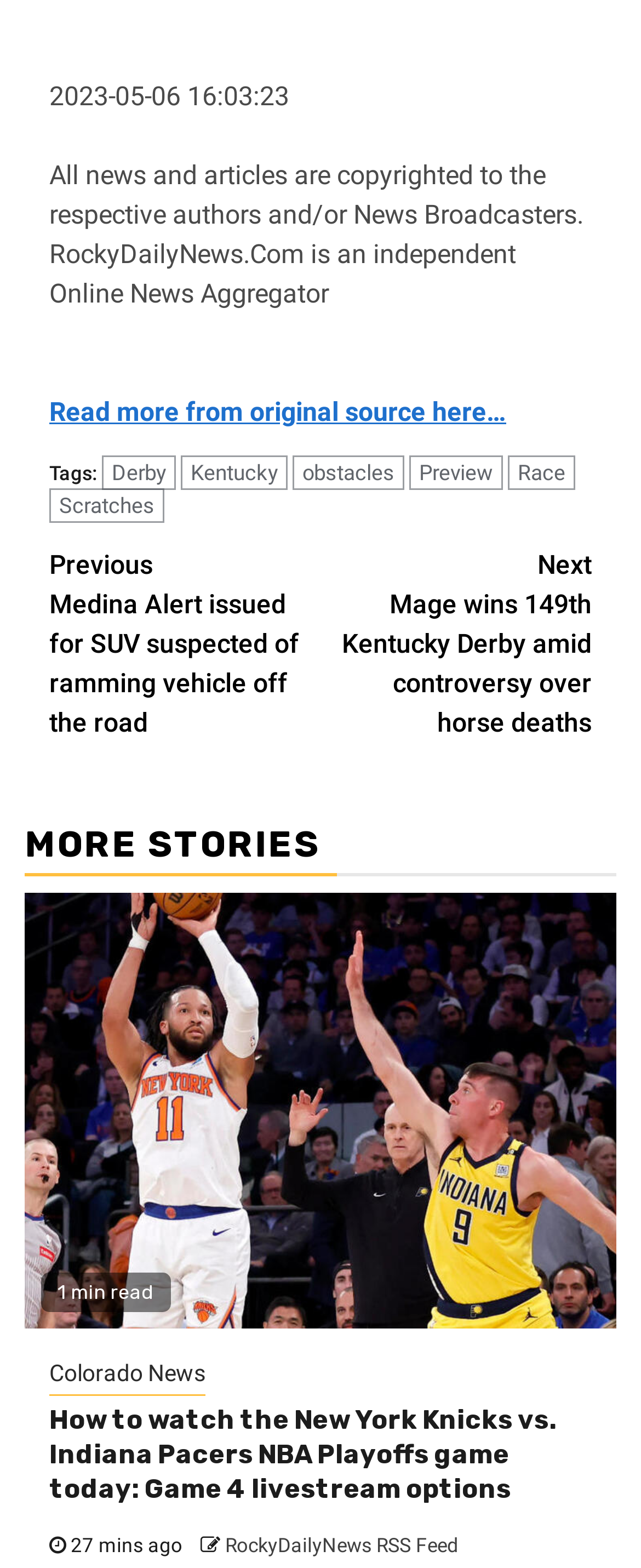Bounding box coordinates are specified in the format (top-left x, top-left y, bottom-right x, bottom-right y). All values are floating point numbers bounded between 0 and 1. Please provide the bounding box coordinate of the region this sentence describes: parent_node: 1 min read

[0.038, 0.57, 0.962, 0.848]